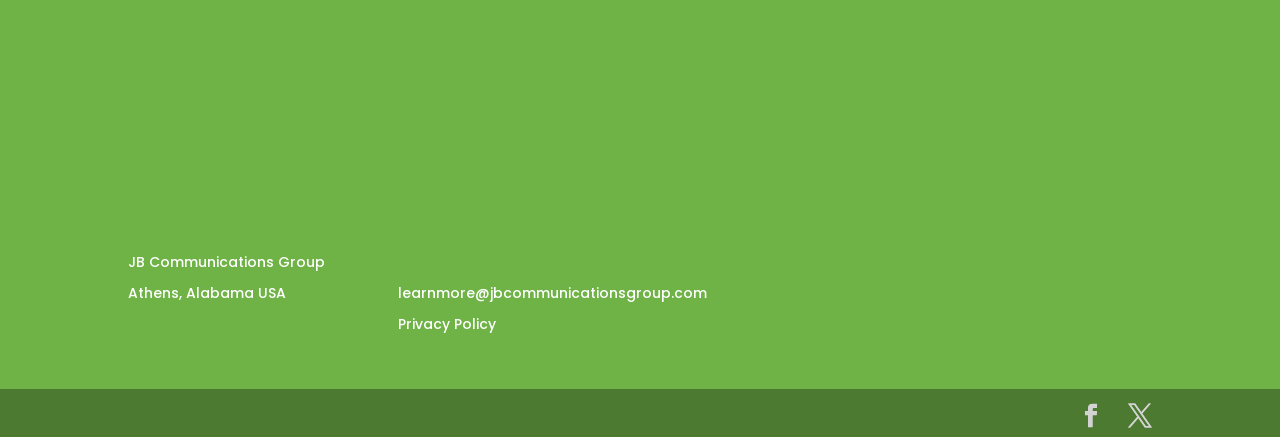What is the purpose of the link 'Privacy Policy'?
Based on the content of the image, thoroughly explain and answer the question.

The purpose of the link 'Privacy Policy' can be inferred from its text content, which suggests that it leads to a webpage that outlines the company's privacy policy.